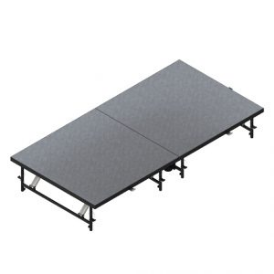What is the purpose of the carpet finish?
Based on the screenshot, provide your answer in one word or phrase.

Aesthetic appeal